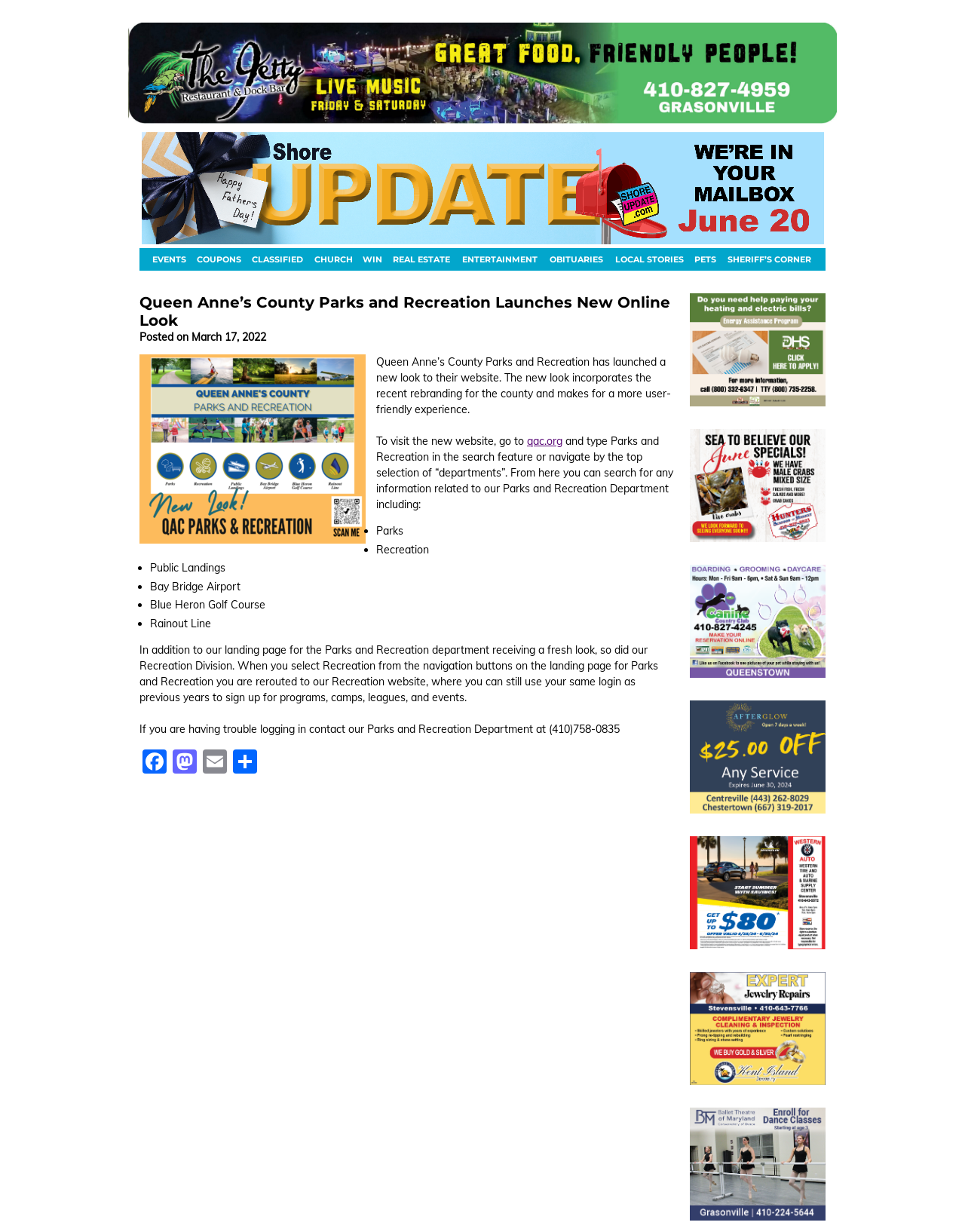Please predict the bounding box coordinates of the element's region where a click is necessary to complete the following instruction: "Read the article about Queen Anne’s County Parks and Recreation". The coordinates should be represented by four float numbers between 0 and 1, i.e., [left, top, right, bottom].

[0.145, 0.238, 0.703, 0.63]